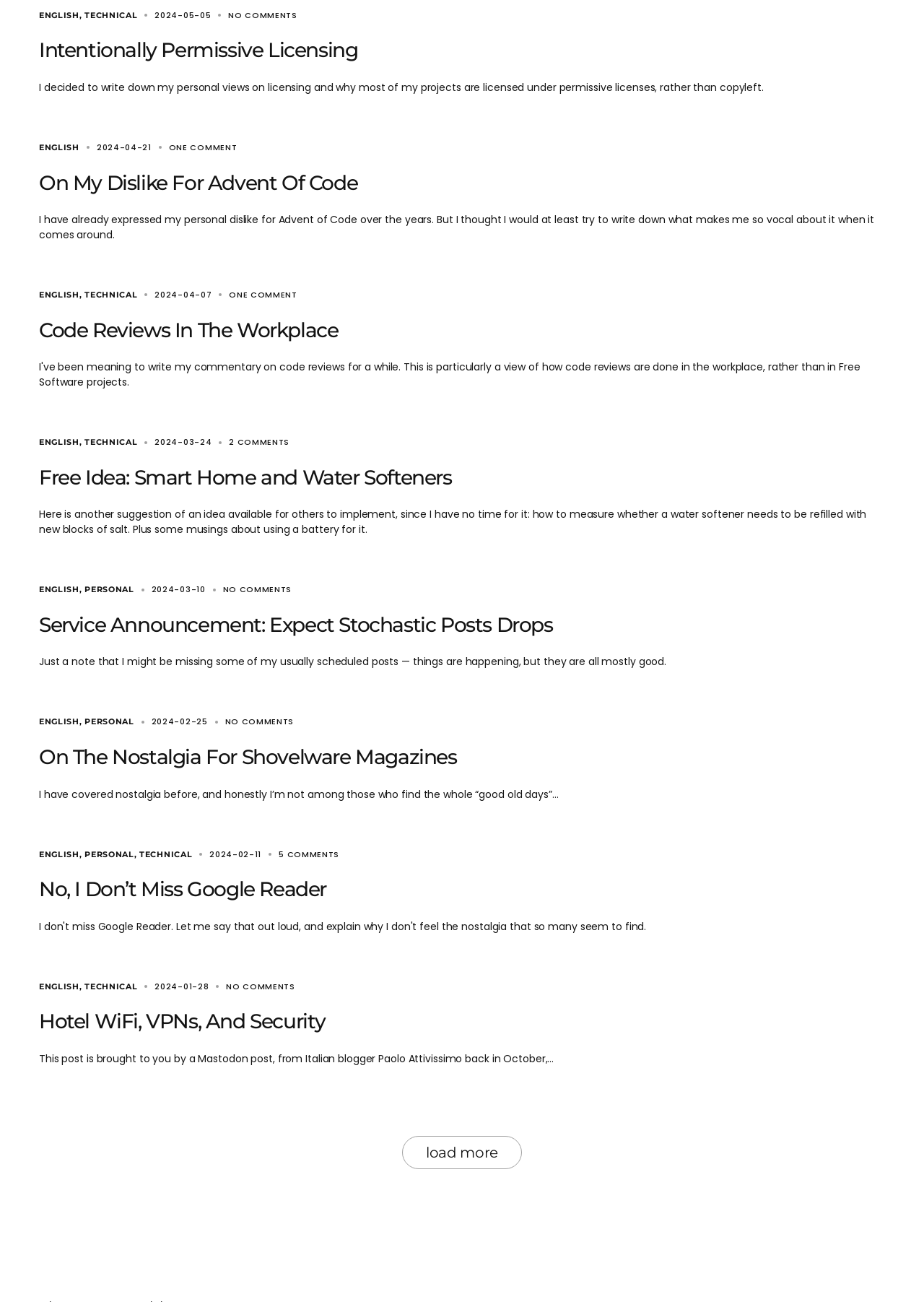Given the element description "English", identify the bounding box of the corresponding UI element.

[0.042, 0.652, 0.086, 0.66]